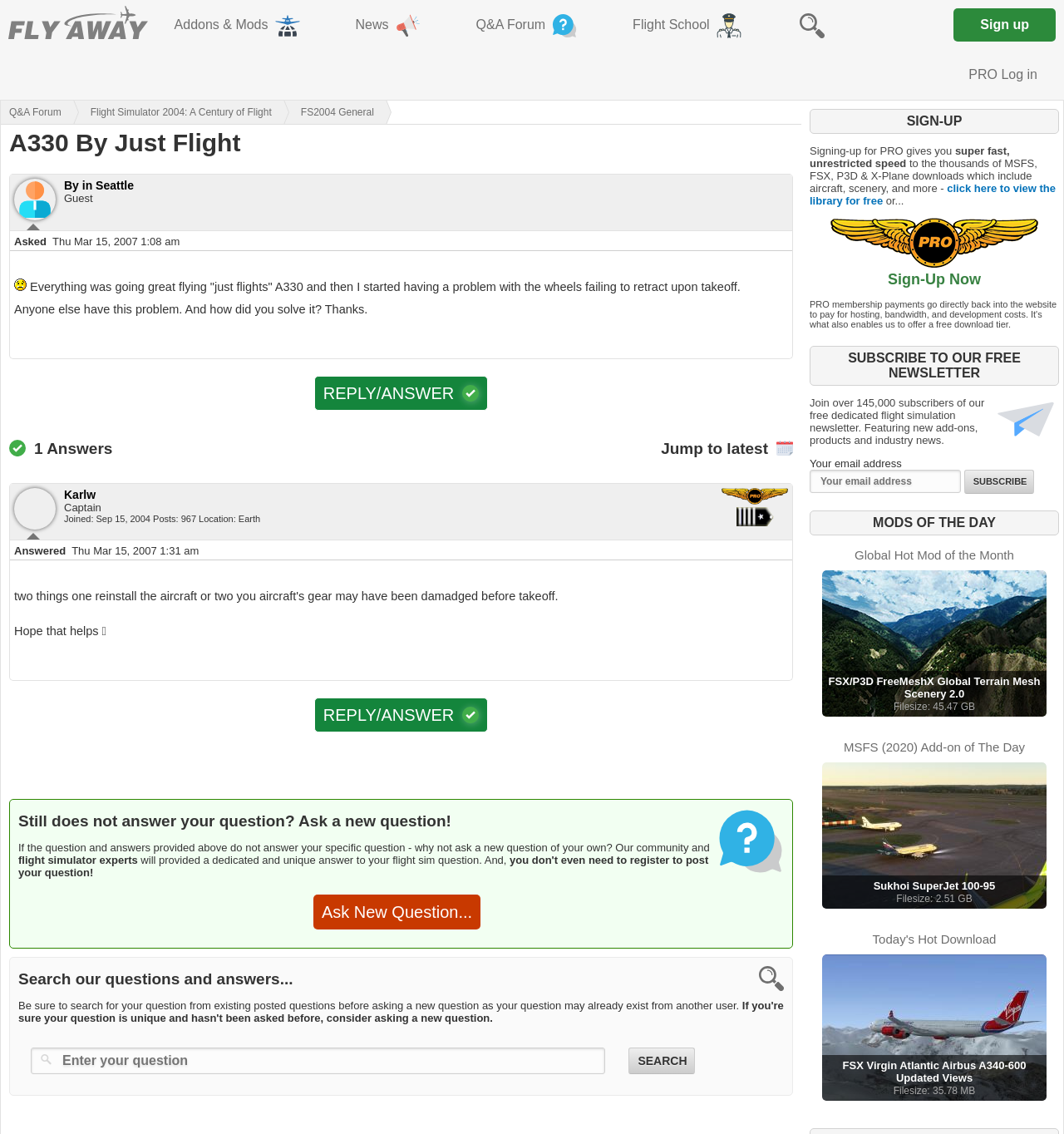From the webpage screenshot, identify the region described by Q&A Forum. Provide the bounding box coordinates as (top-left x, top-left y, bottom-right x, bottom-right y), with each value being a floating point number between 0 and 1.

[0.001, 0.089, 0.058, 0.109]